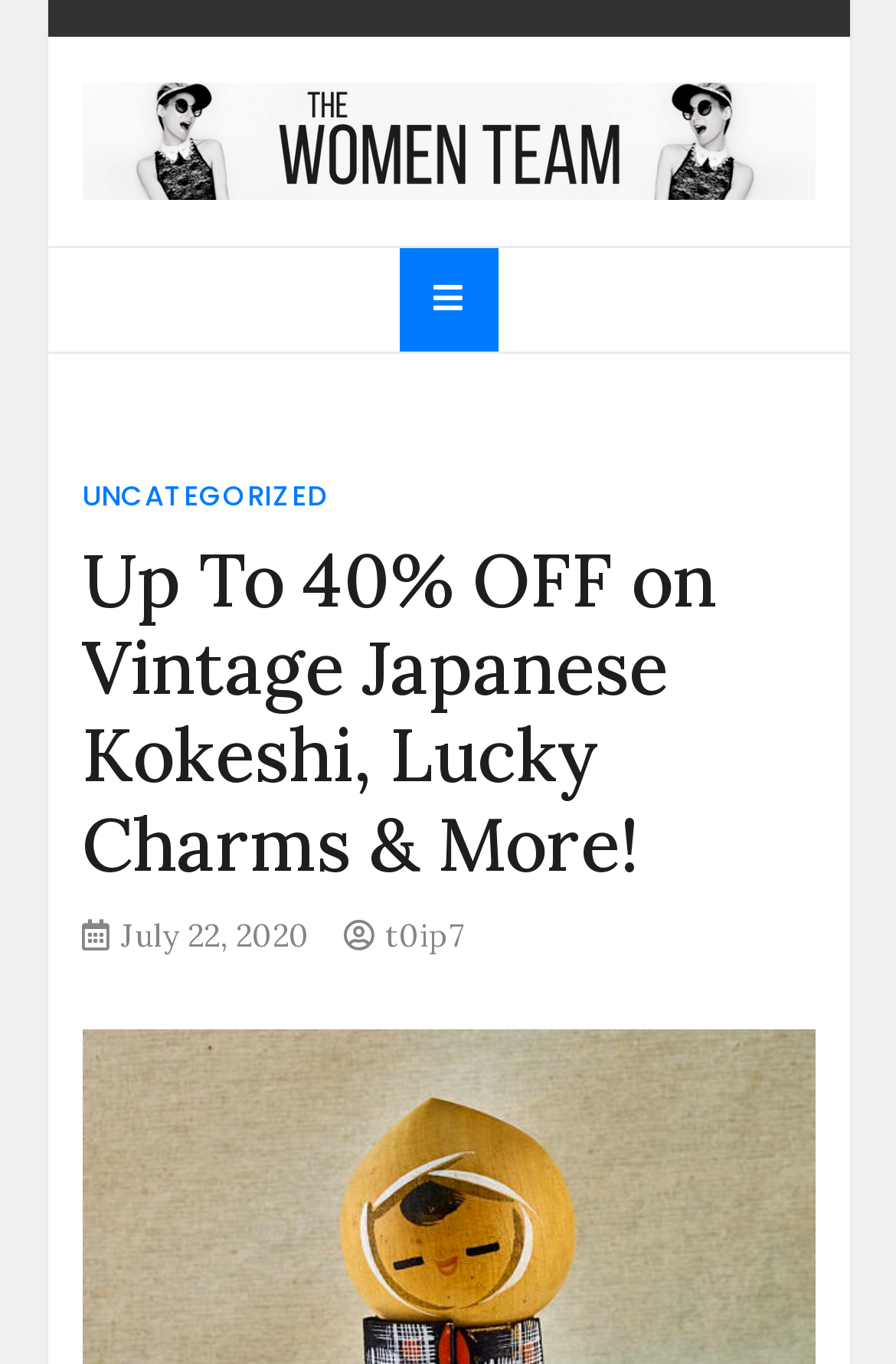What is the name of the Etsy shop?
Based on the image, respond with a single word or phrase.

LuckyDarumaVintage